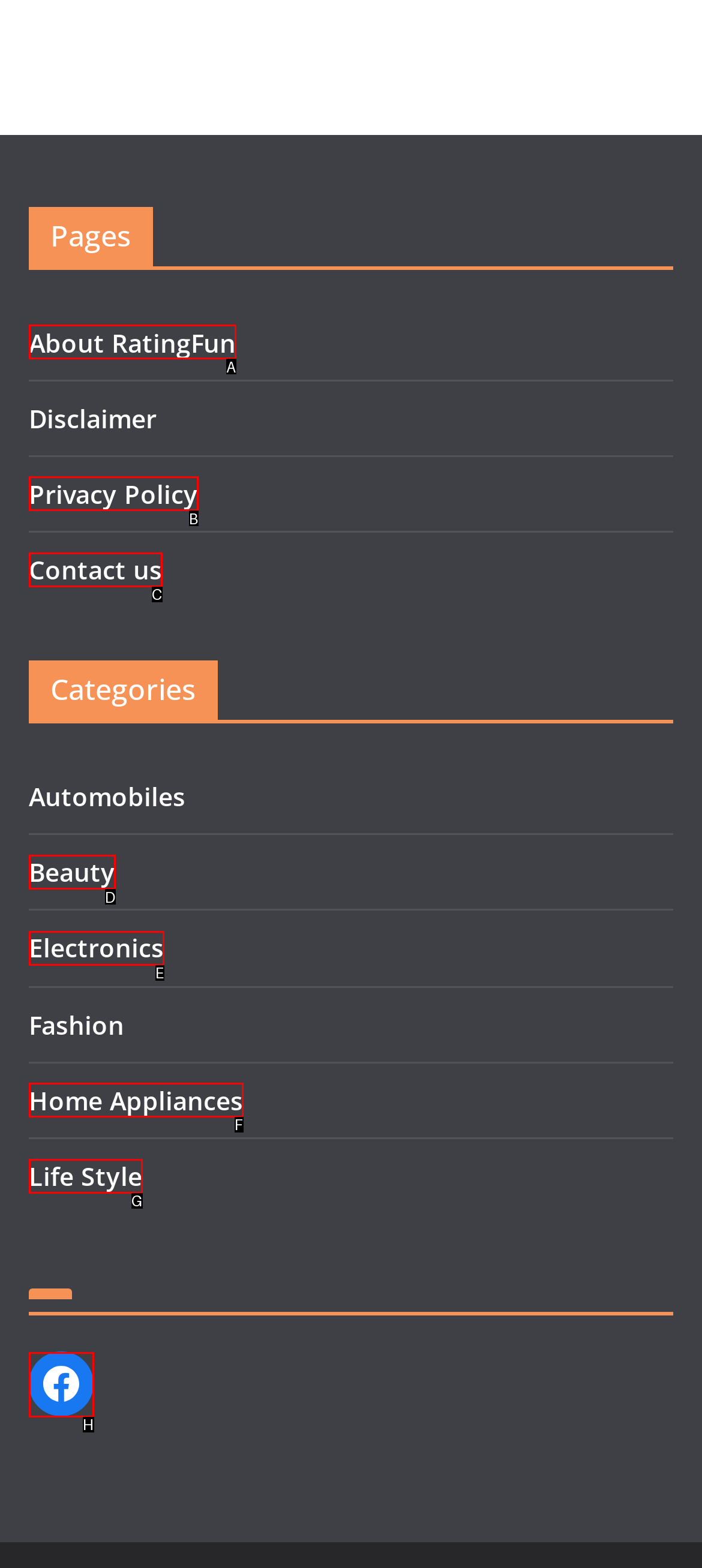Determine the option that aligns with this description: Privacy Policy
Reply with the option's letter directly.

B